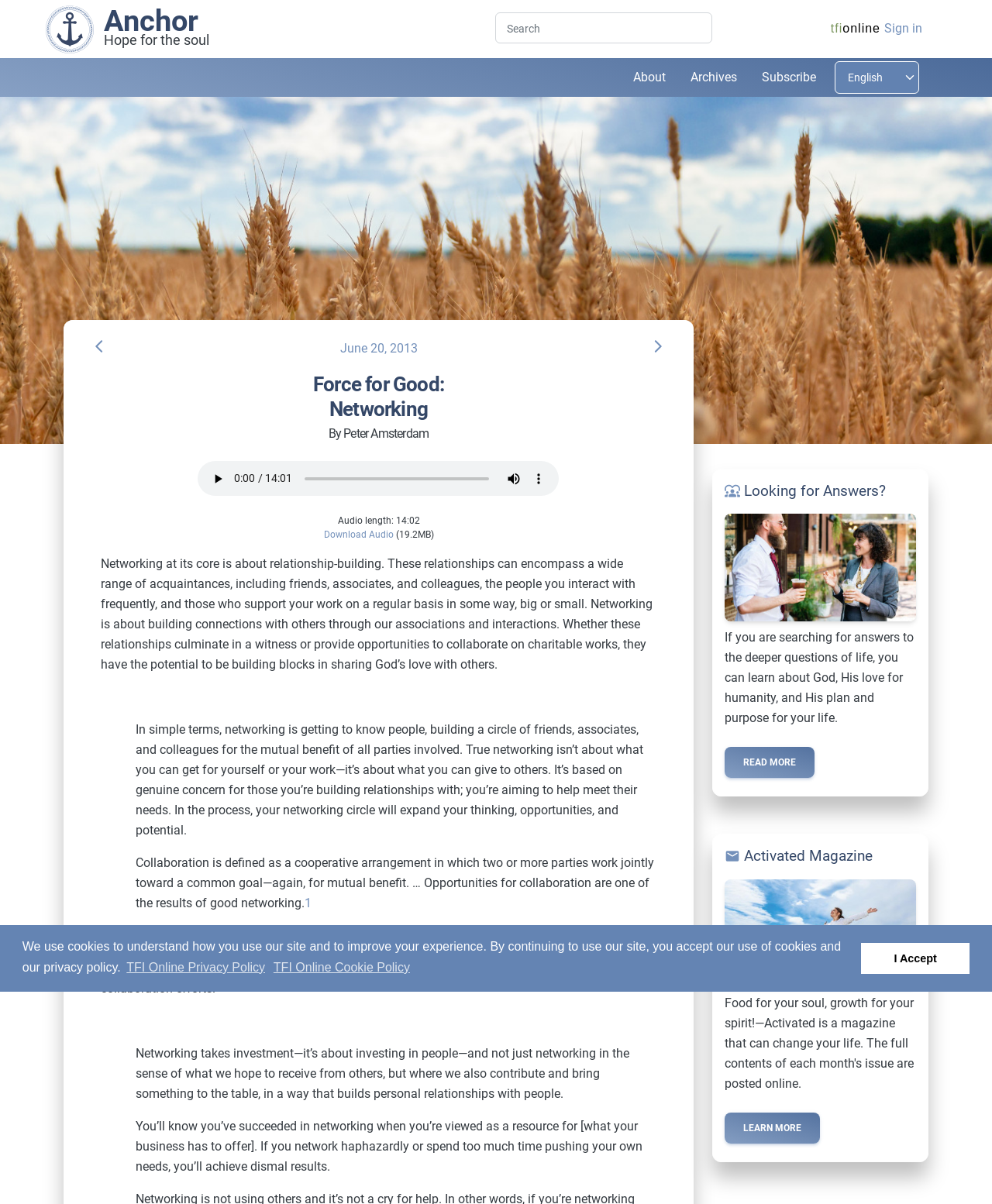Using the information from the screenshot, answer the following question thoroughly:
What is the name of the magazine?

The webpage mentions a magazine called 'Activated Magazine', which is likely a publication related to the topic of networking and building relationships.